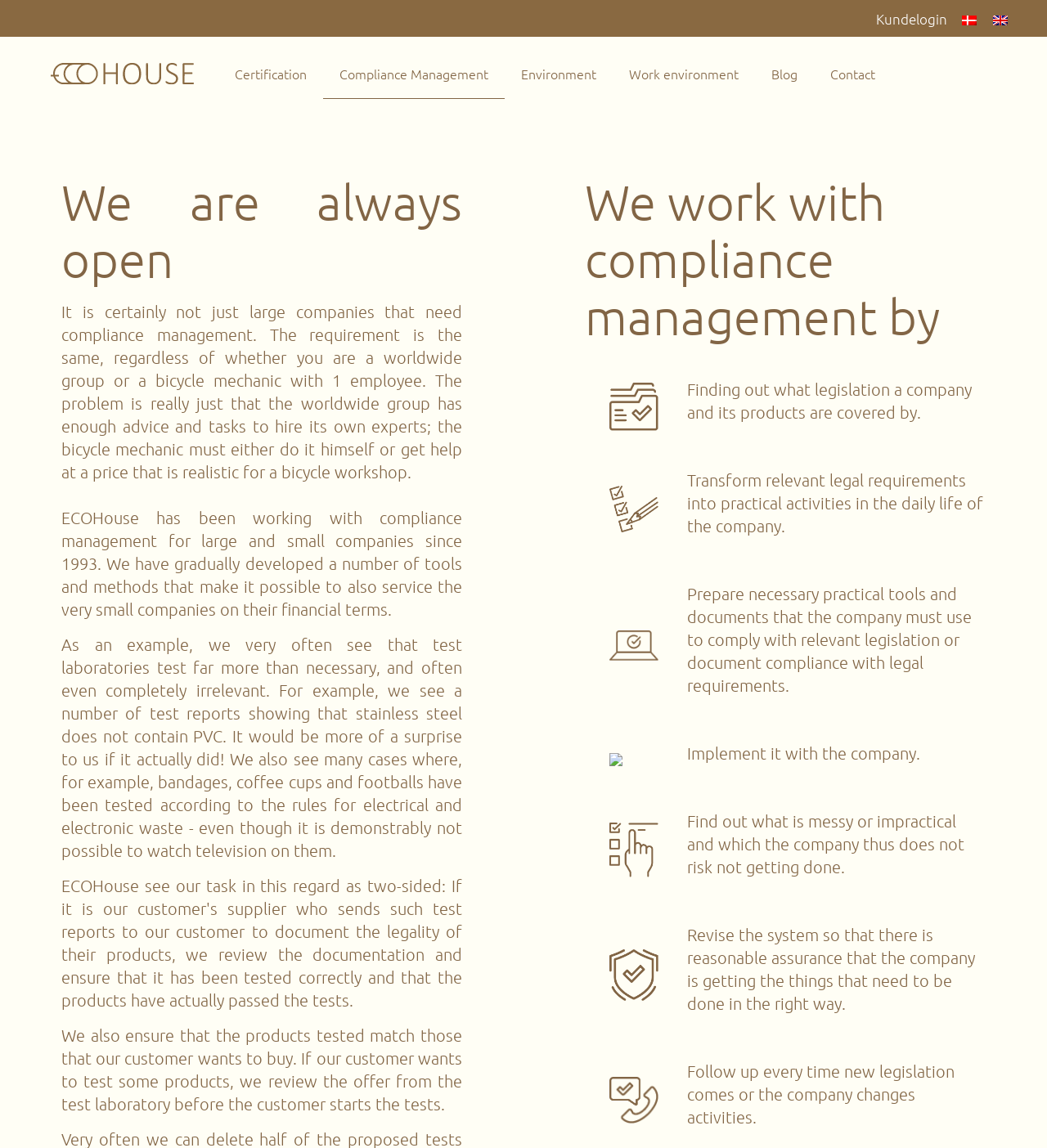Specify the bounding box coordinates of the area to click in order to follow the given instruction: "Click the Kundelogin link."

[0.837, 0.008, 0.905, 0.024]